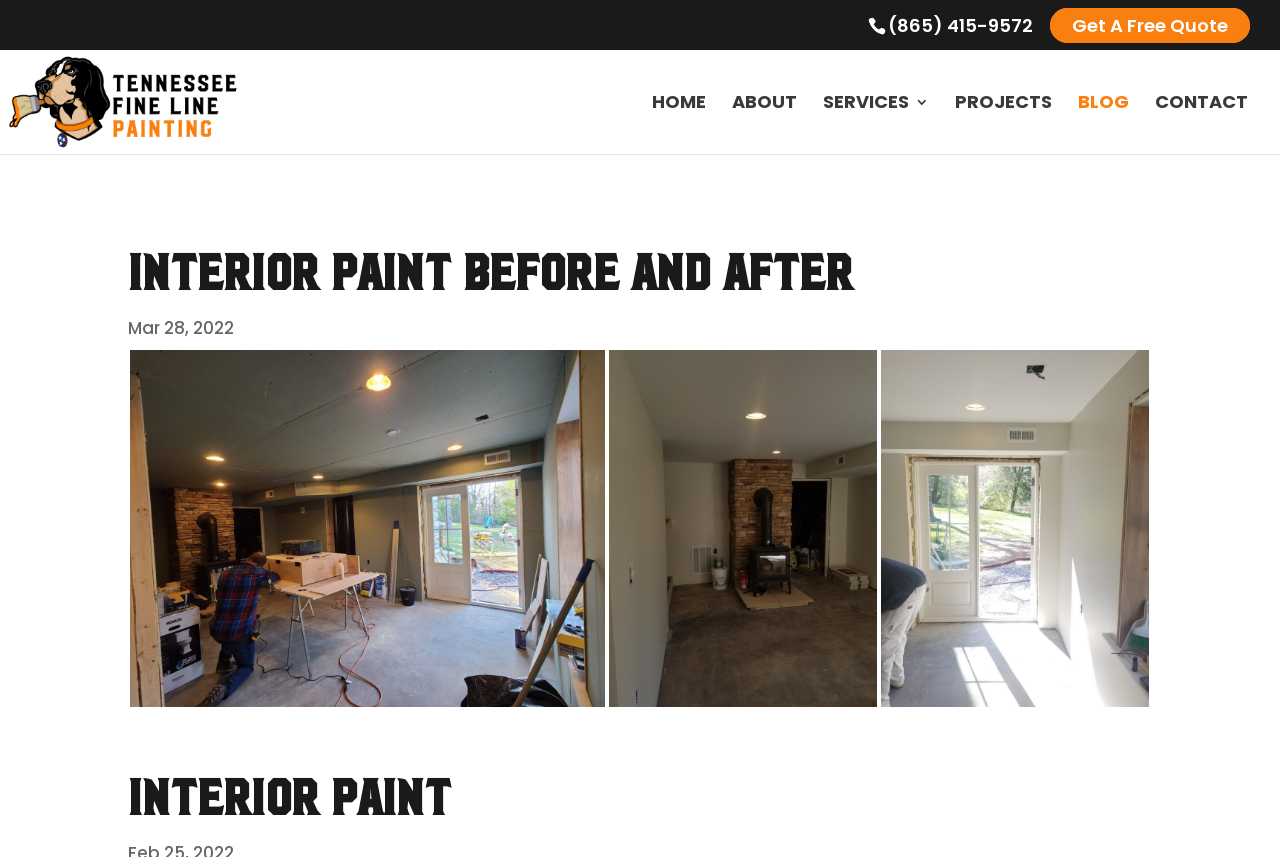Give a one-word or short-phrase answer to the following question: 
How many images are shown in the article?

3